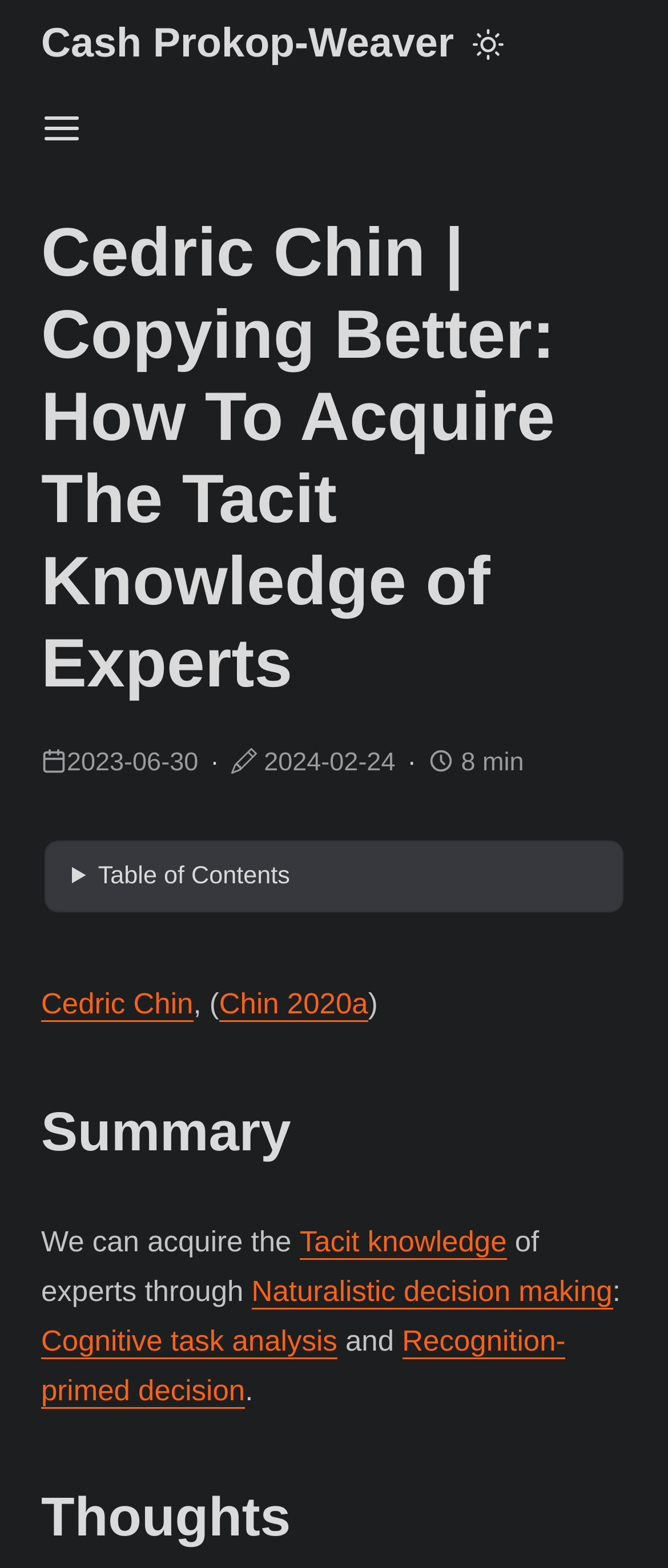What is the date range of the webpage?
Give a detailed explanation using the information visible in the image.

The date range of the webpage can be found in the header section, where it lists two dates: '2023-06-30' and '2024-02-24'. These dates likely represent the range of dates relevant to the content of the webpage.